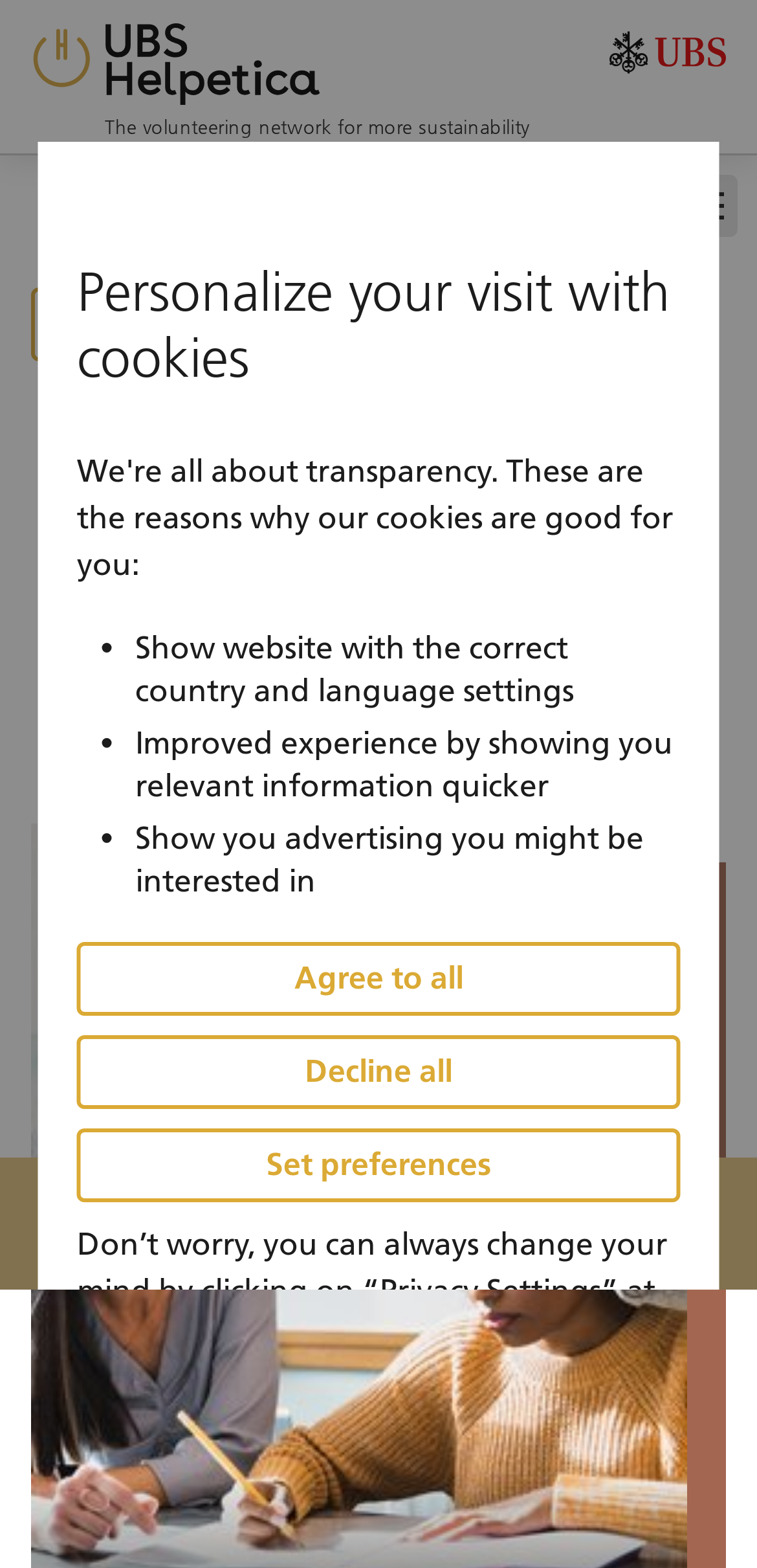Summarize the contents and layout of the webpage in detail.

The webpage is about "Mentoring by fokusnetzwerk" and is supported by UBS Helpetica. At the top left corner, there is a UBS Helpetica logo that links to the homepage. Next to it, there is a text "The volunteering network for more sustainability". On the top right corner, there is a UBS logo. 

Below the UBS Helpetica logo, there are three buttons: "Open search box", "Menu", and "Open language menu" with the current language set to "EN". 

Further down, there is a link "Back To the projects page" and a heading "Mentoring by fokusnetzwerk". Below the heading, there are three sections of information: "location" with "Kanton Zürich", "calendar" with "Year-round", and a button "To registration". 

The page also has a modal dialog "Personalize your visit with cookies" that covers most of the page. The dialog has a heading "Personalize your visit with cookies" and lists three benefits of using cookies: showing the website with correct country and language settings, improving experience by showing relevant information quicker, and showing relevant advertising. There are three buttons at the bottom of the dialog: "Agree to all", "Decline all", and "Set preferences".